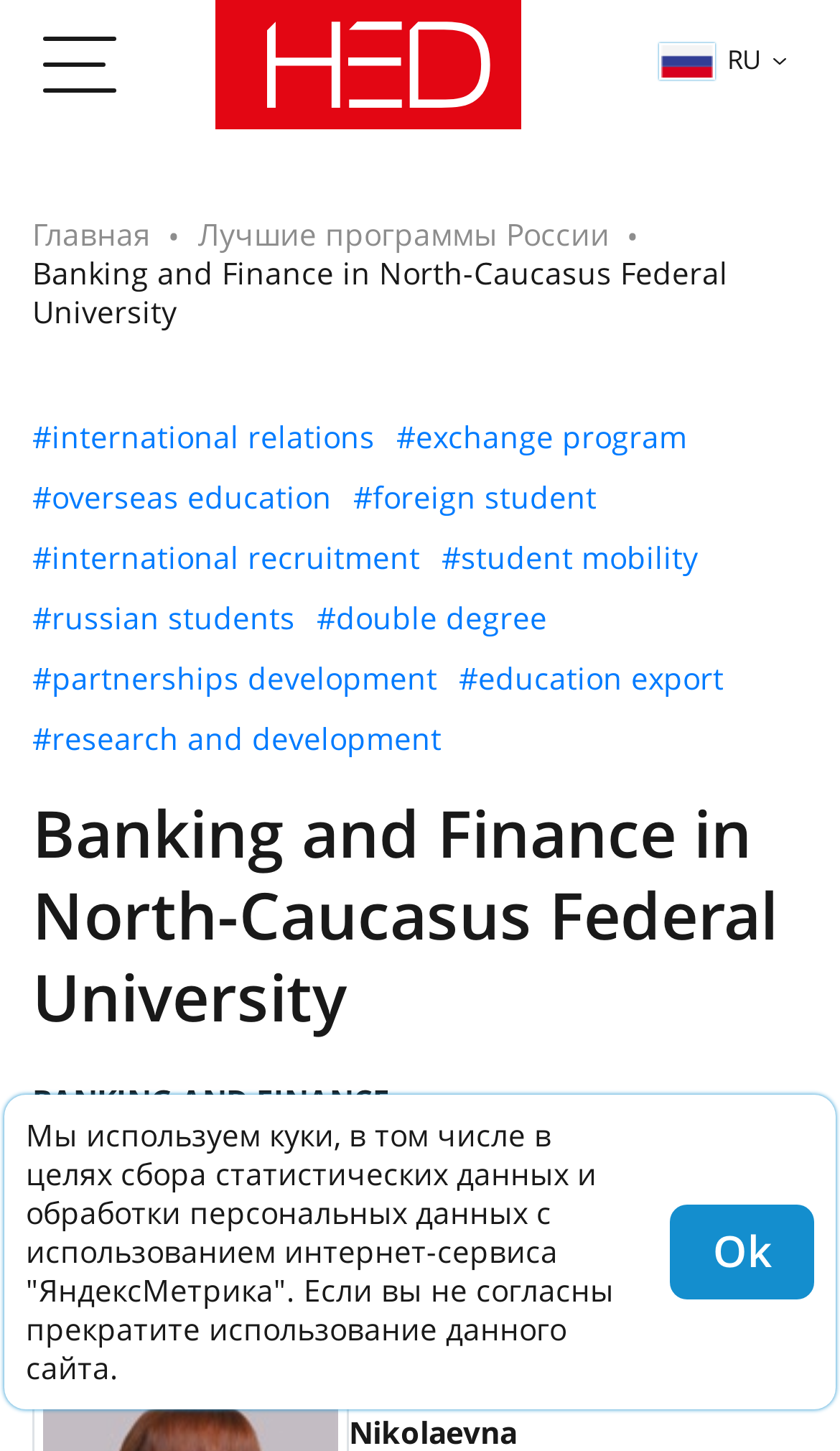What is the name of the department?
Answer the question based on the image using a single word or a brief phrase.

Department of Banking and Finance